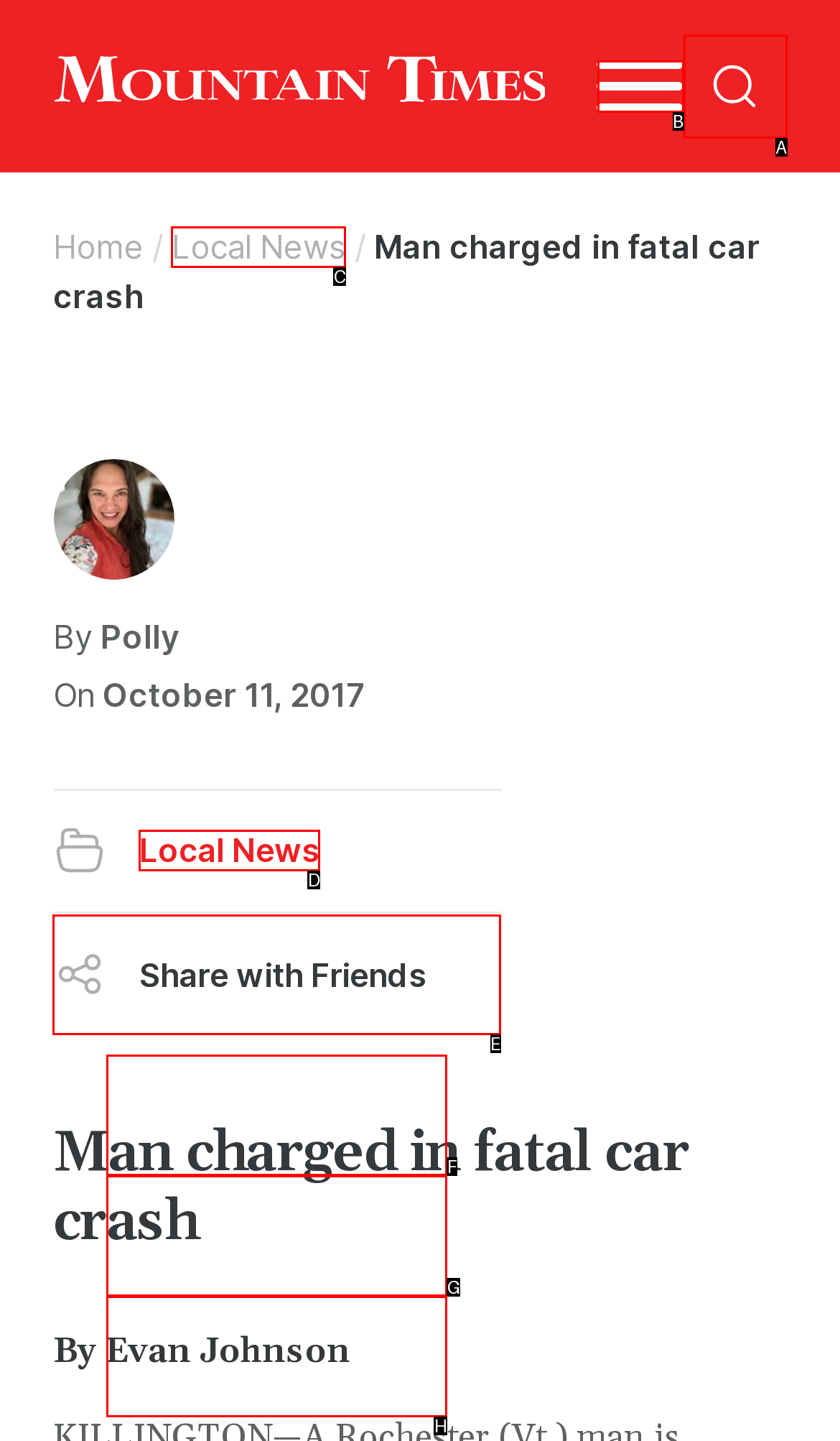Identify the HTML element you need to click to achieve the task: Share with friends. Respond with the corresponding letter of the option.

E